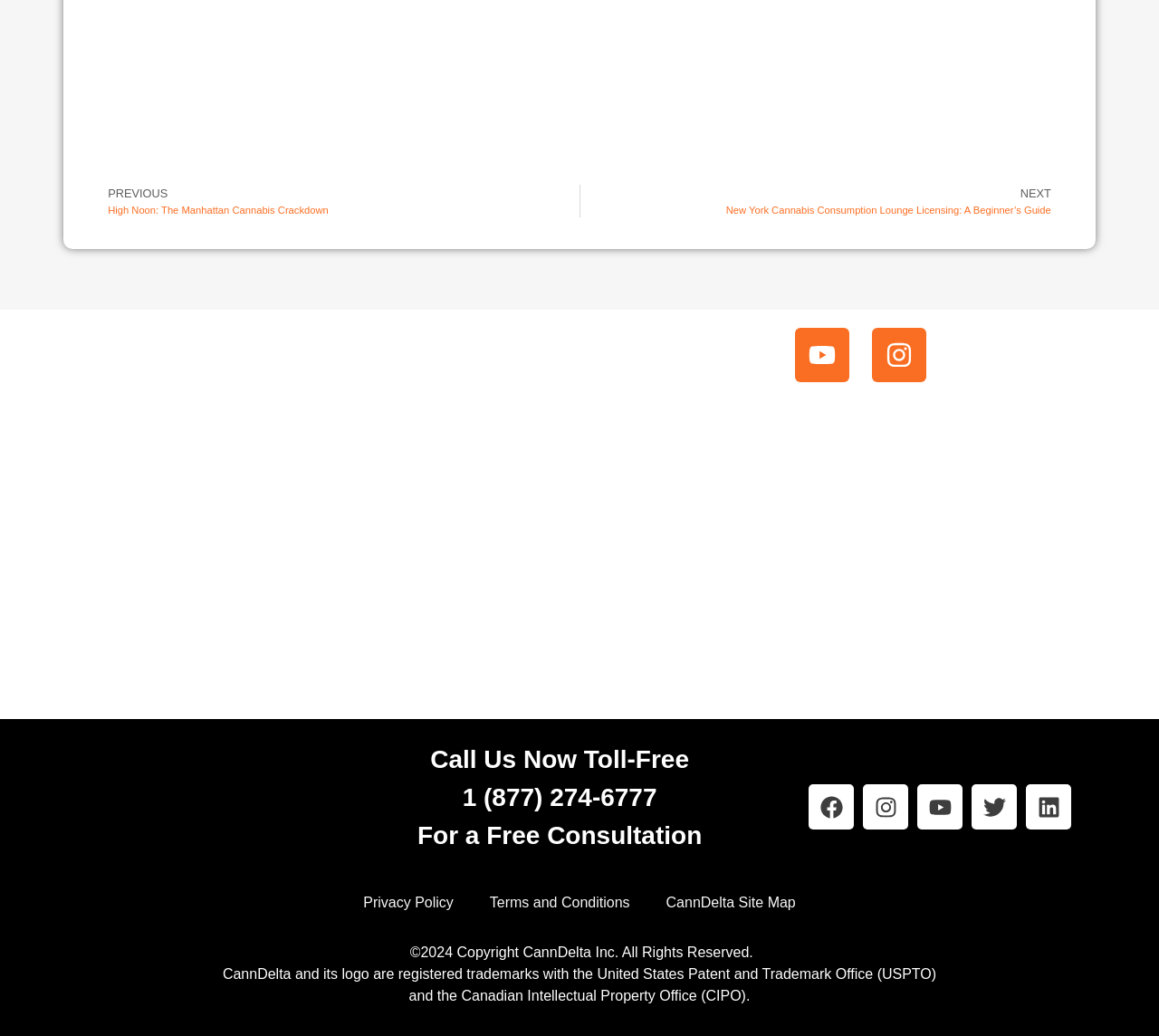What is the purpose of CannDelta according to the webpage?
Please interpret the details in the image and answer the question thoroughly.

I found multiple images with descriptions mentioning 'Canndelta is a cannabis licensing firm that helps cannabis business in [country name]'. Based on these descriptions, I can conclude that the purpose of CannDelta is to act as a cannabis licensing firm.